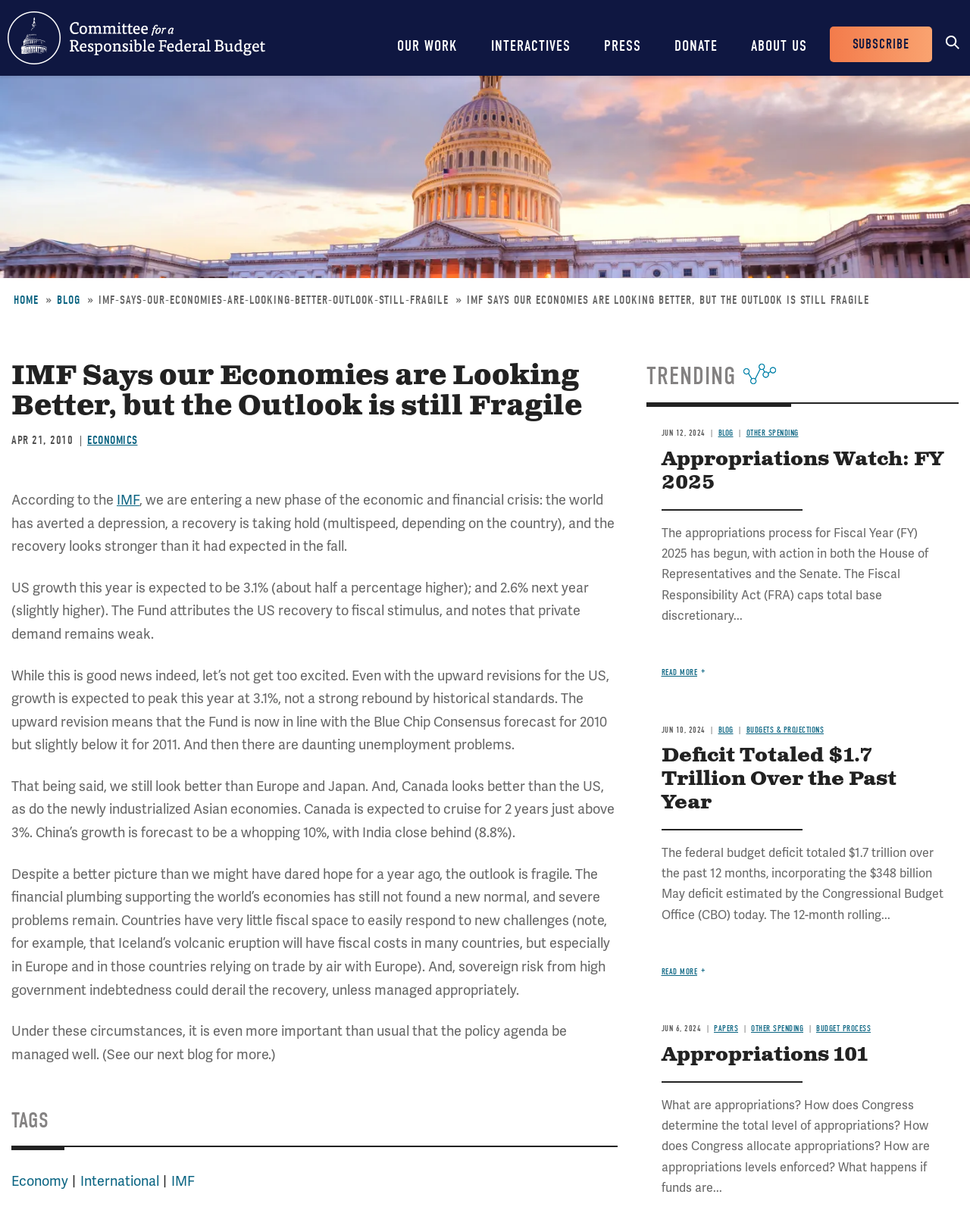Using the description: "Budgets & Projections", determine the UI element's bounding box coordinates. Ensure the coordinates are in the format of four float numbers between 0 and 1, i.e., [left, top, right, bottom].

[0.769, 0.588, 0.849, 0.596]